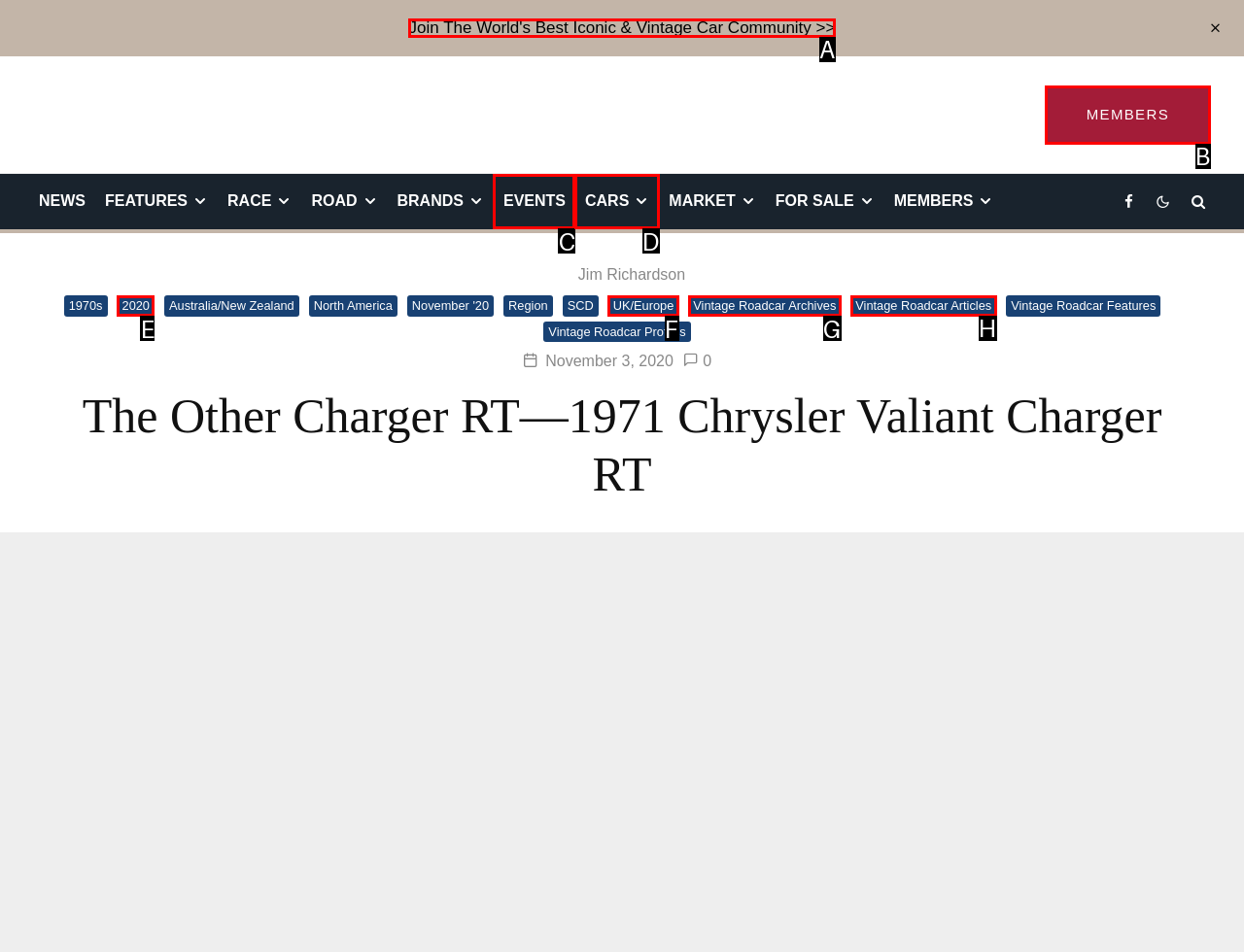Which option should be clicked to execute the task: Read articles about vintage roadcars?
Reply with the letter of the chosen option.

H